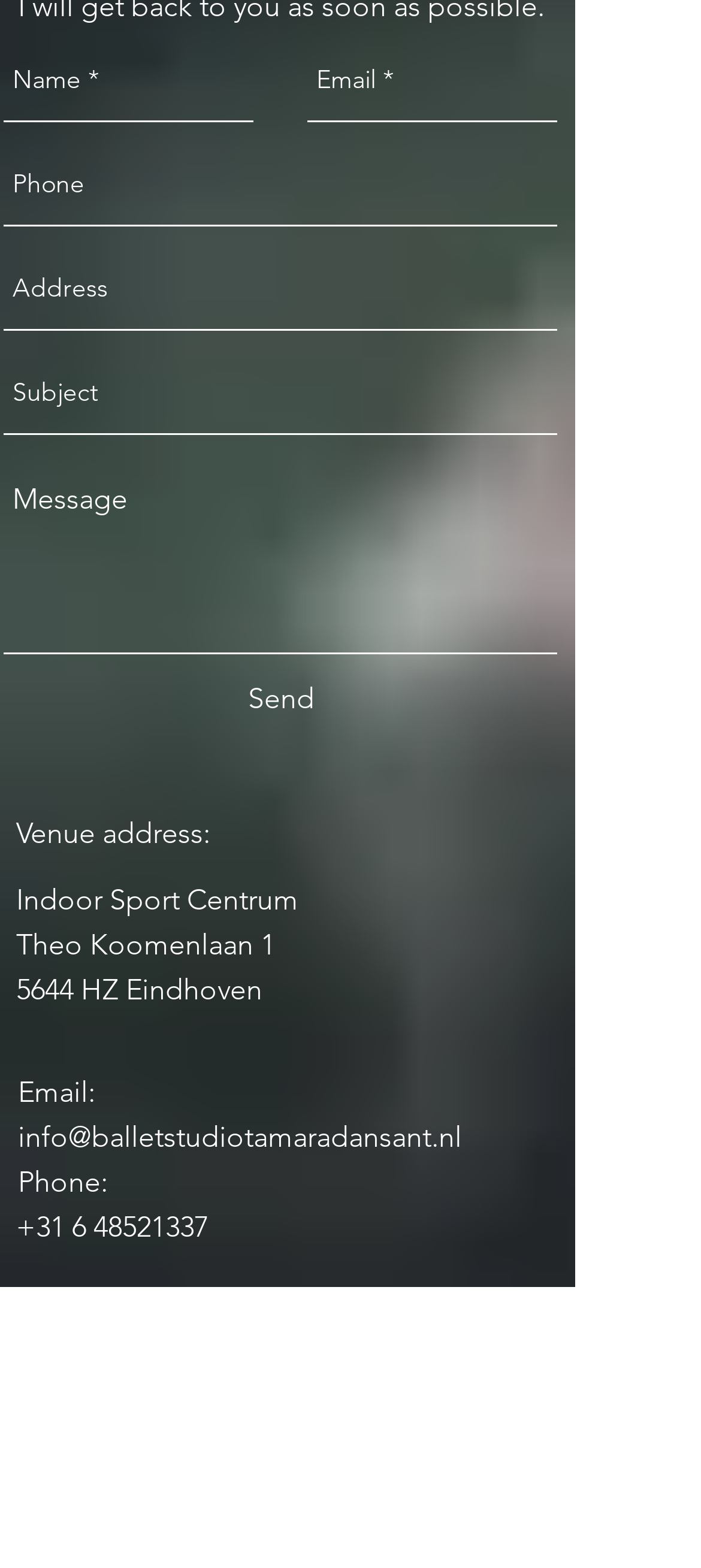Please determine the bounding box coordinates of the element's region to click for the following instruction: "Enter your name".

[0.005, 0.025, 0.362, 0.078]